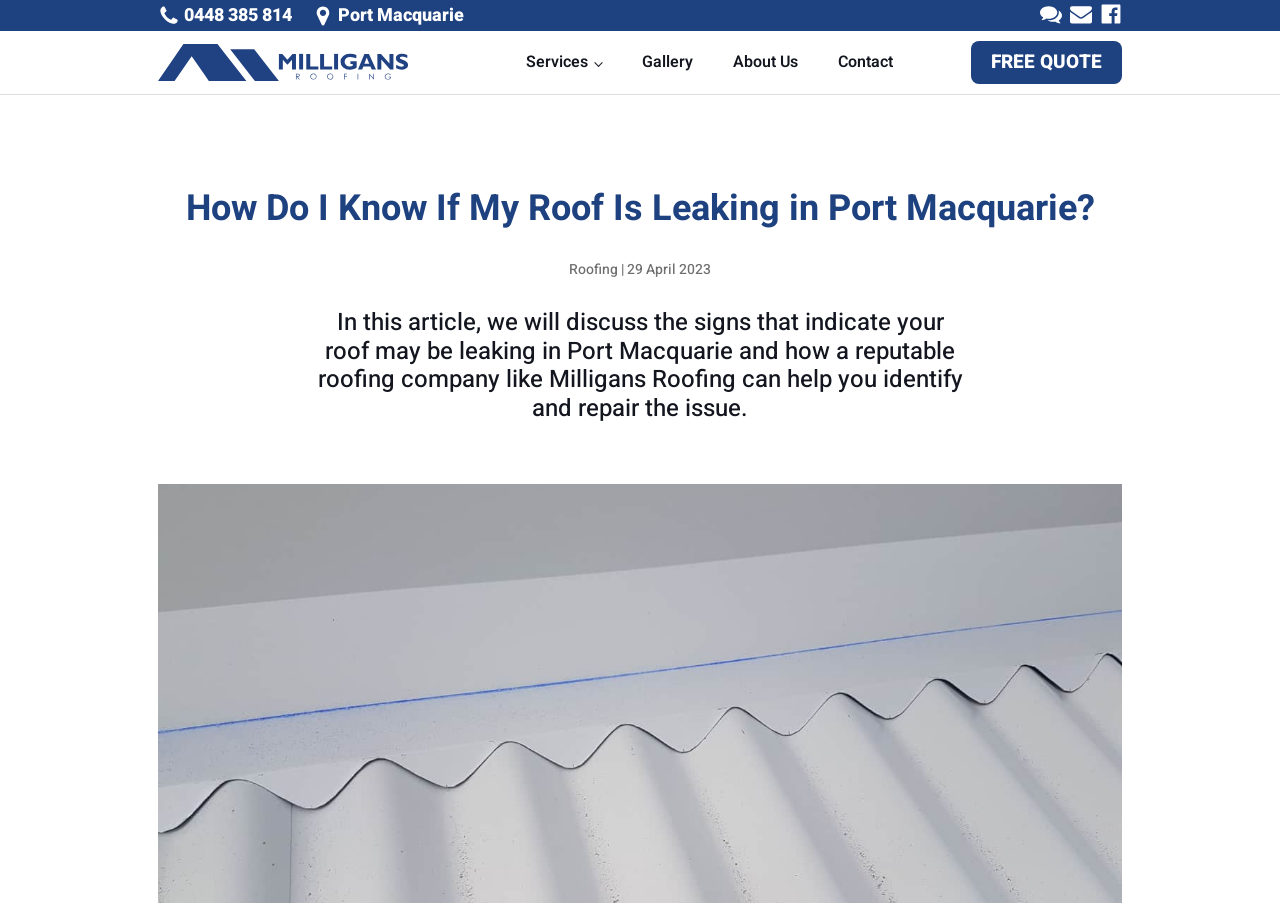What is the topic of the article on this webpage?
Please provide a detailed answer to the question.

I found the topic by reading the static text element which says 'In this article, we will discuss the signs that indicate your roof may be leaking in Port Macquarie and how a reputable roofing company like Milligans Roofing can help you identify and repair the issue.' This indicates that the article is about roof leaking.